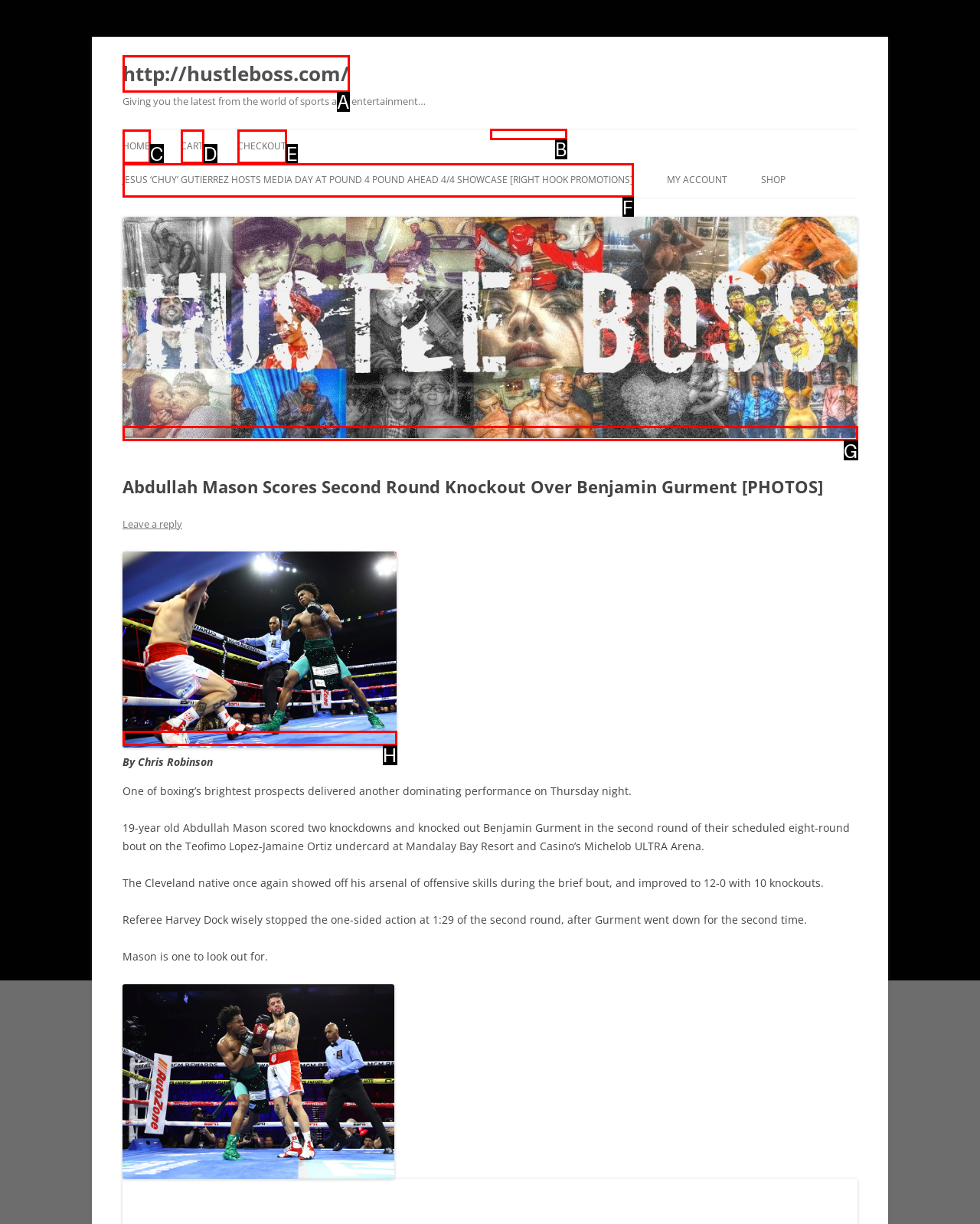Identify the HTML element I need to click to complete this task: View the photos of Abdullah Mason's fight Provide the option's letter from the available choices.

H